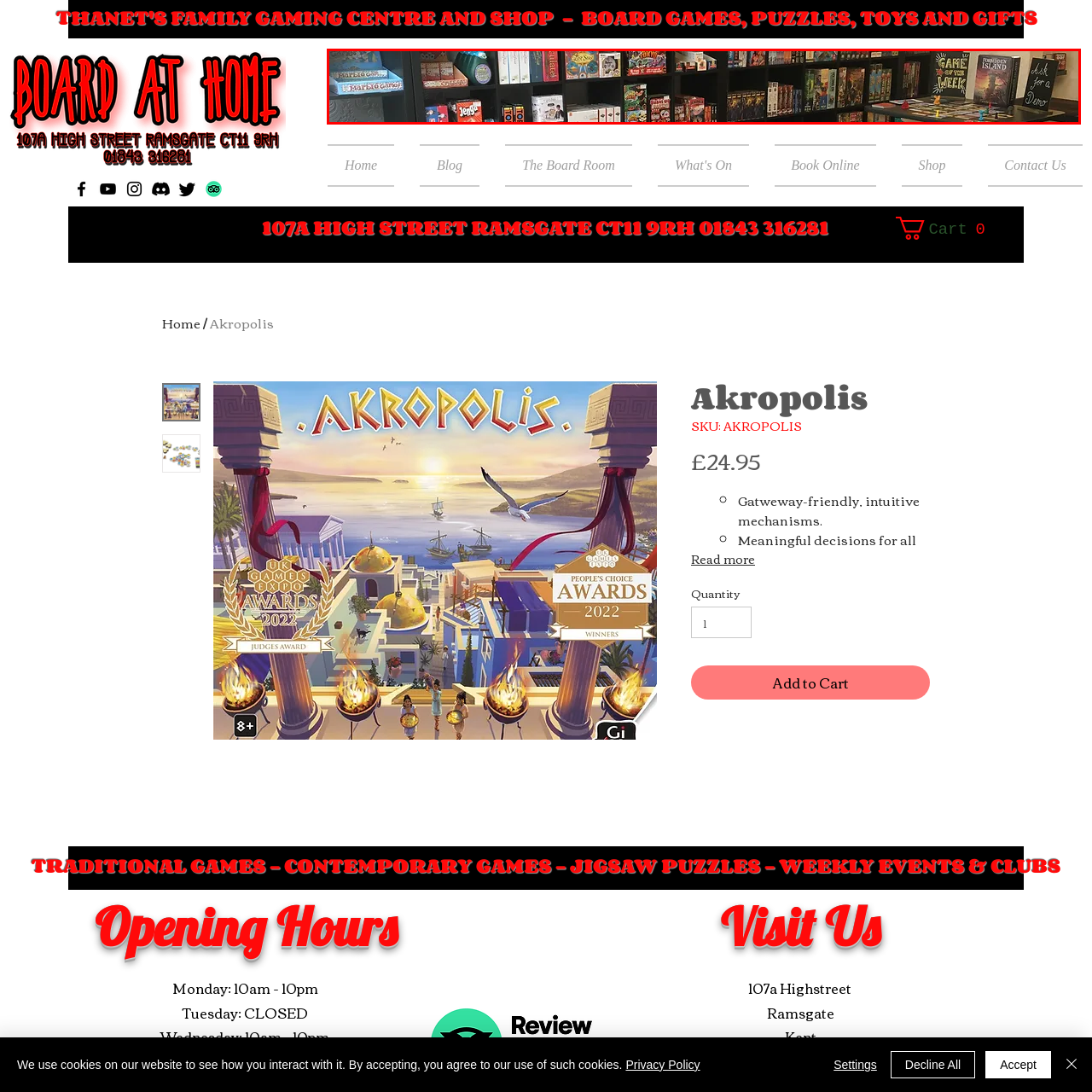Thoroughly describe the scene captured inside the red-bordered section of the image.

The image showcases a vibrant display of board games arranged neatly on shelves in a gaming store. The shelves are filled with a diverse collection of games, including popular titles such as Jenga, displaying their colorful packaging that appeals to game enthusiasts of all ages. In the foreground, a table is adorned with a "Featured Game of the Week" sign, suggesting a special promotion or highlight for visitors. This inviting setup reflects a welcoming environment for gamers and families looking to explore new games or enjoy familiar favorites, emphasizing the shop's commitment to fostering a community around board gaming.